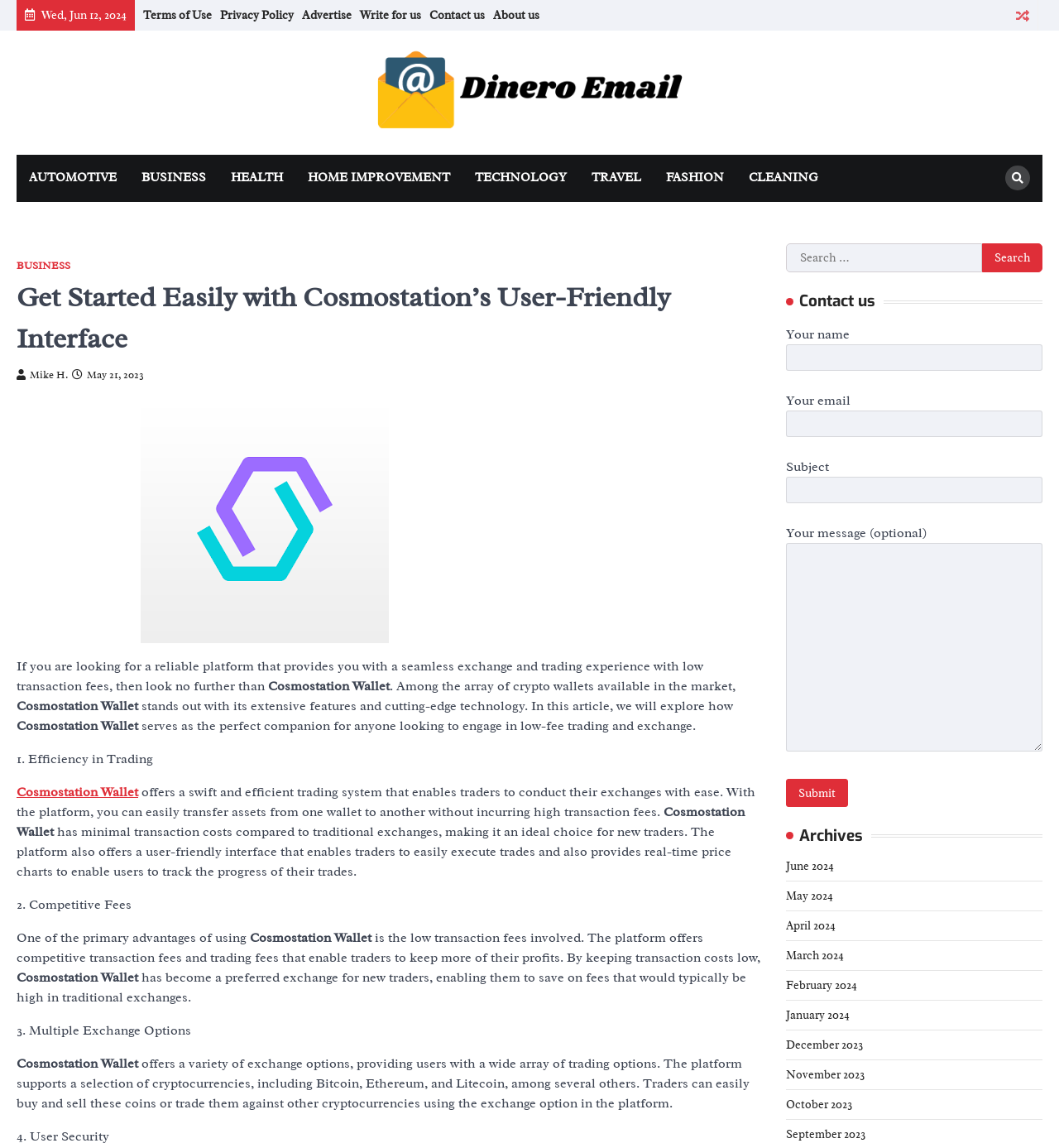What are the different categories of exchange options mentioned?
Based on the screenshot, answer the question with a single word or phrase.

Bitcoin, Ethereum, Litecoin, etc.